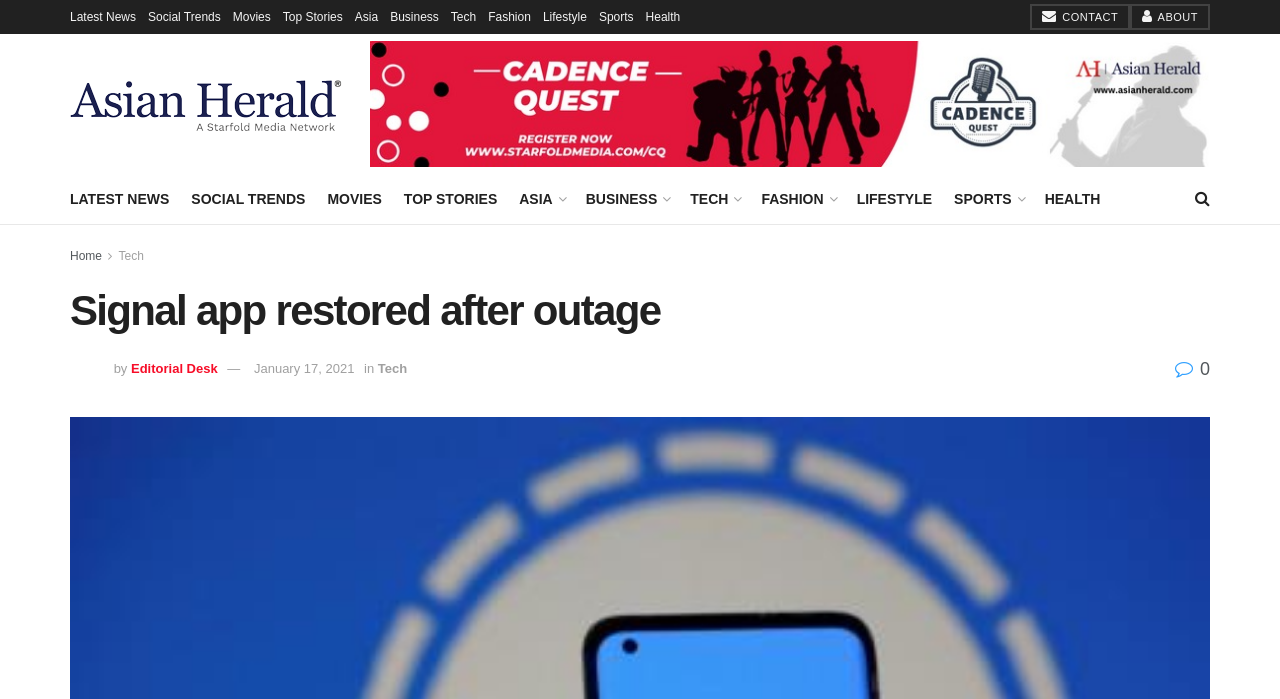How many comments does the news article have?
Based on the content of the image, thoroughly explain and answer the question.

I found the number of comments by looking at the icon with a number next to it, which says ' 0'. This indicates that the news article has 0 comments.